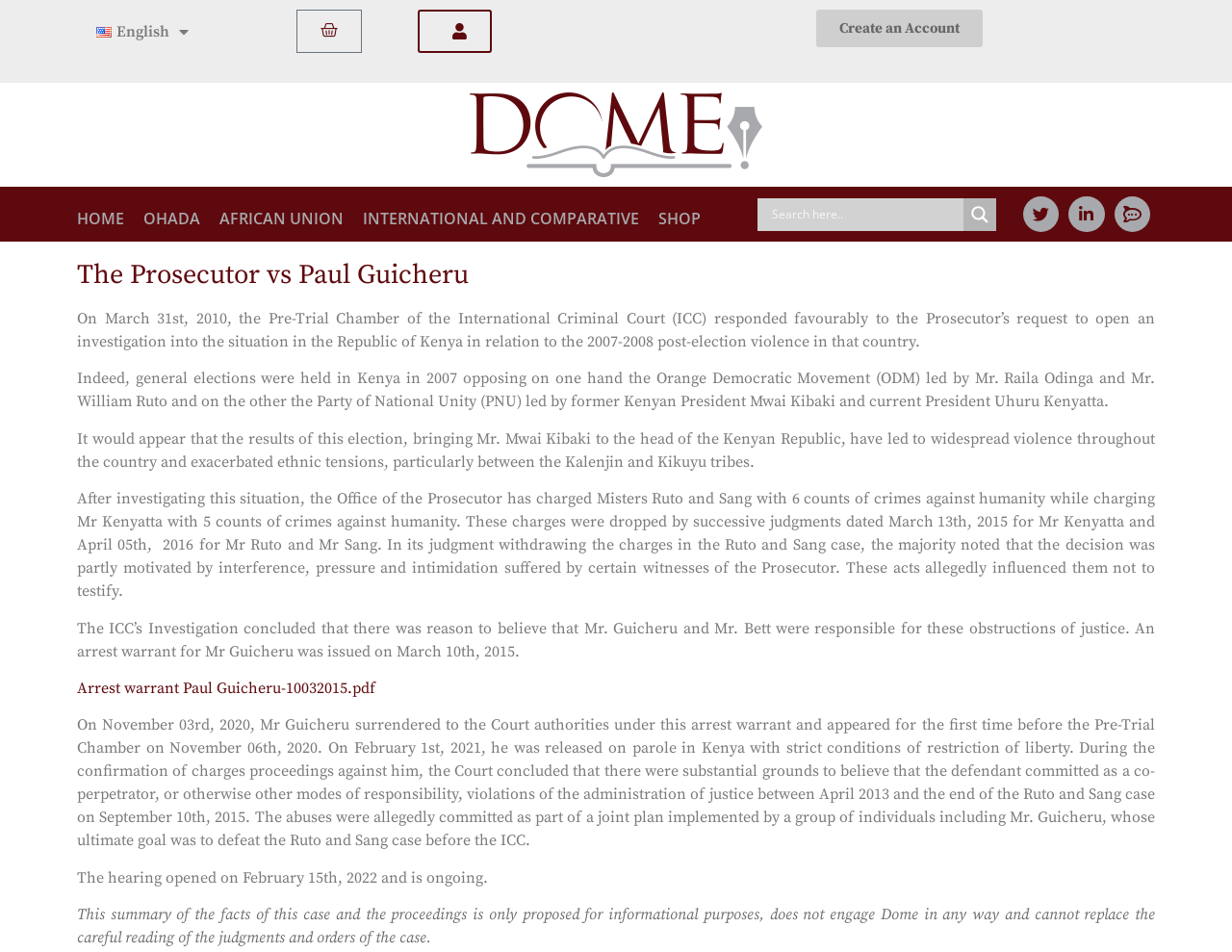What is Paul Guicheru accused of?
Using the visual information, answer the question in a single word or phrase.

obstruction of justice